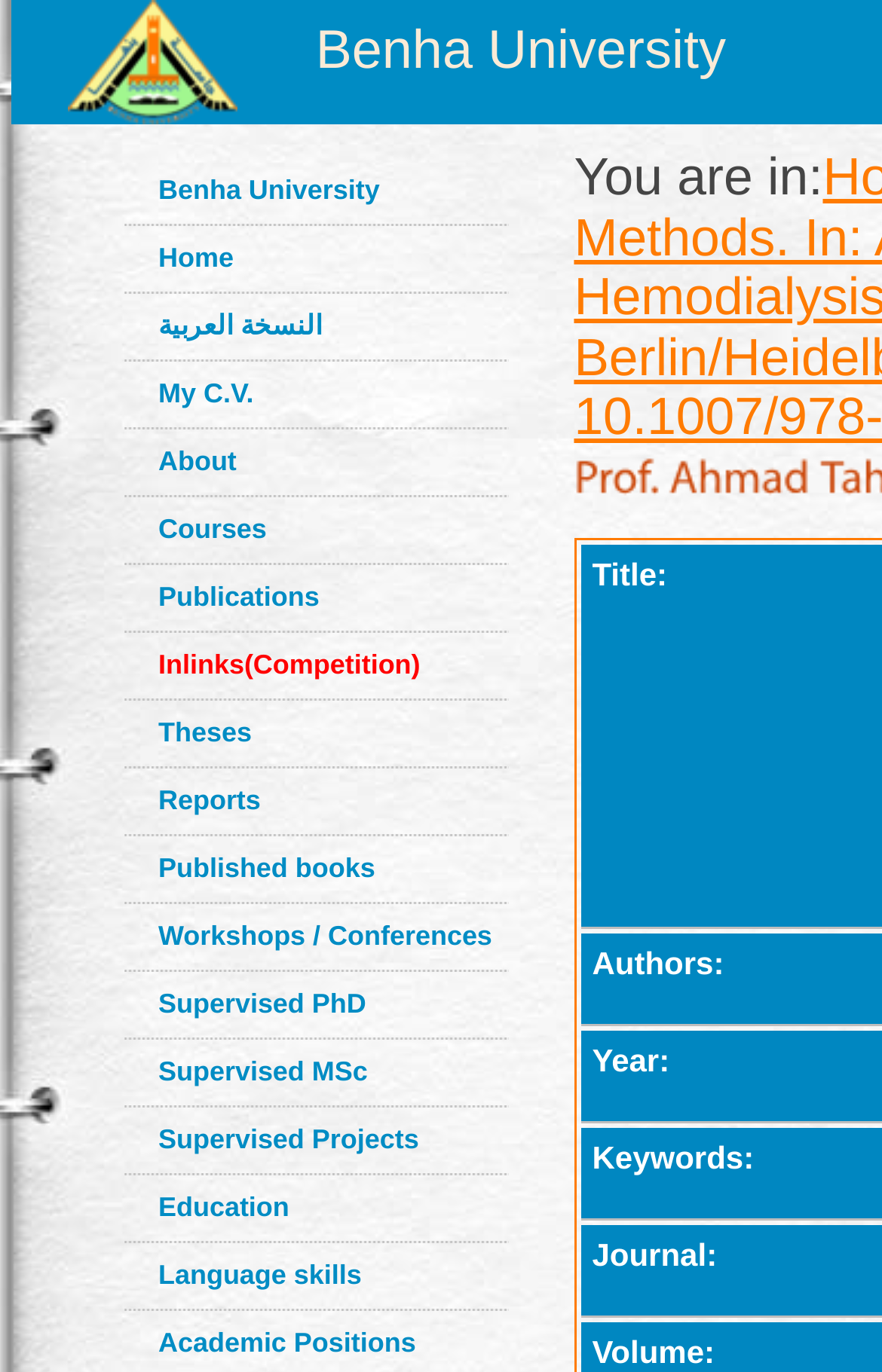Examine the screenshot and answer the question in as much detail as possible: What is the language of the 'النسخة العربية' link?

I recognized the script of the link text 'النسخة العربية' as Arabic, indicating that the link is for an Arabic version of the webpage.